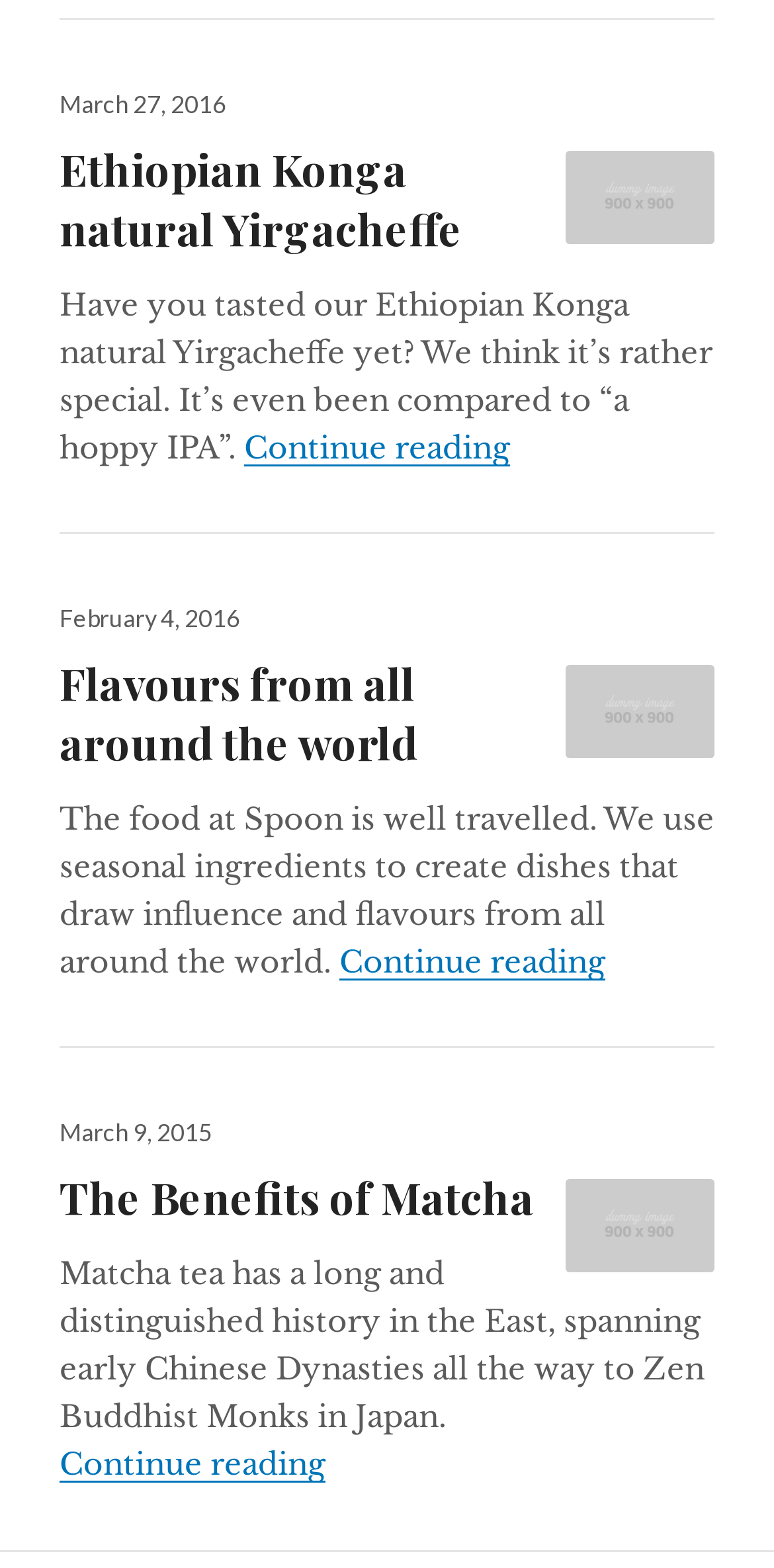What is the title of the first article?
Please respond to the question with as much detail as possible.

I determined the title of the first article by looking at the heading element with the text 'Ethiopian Konga natural Yirgacheffe' inside the first article element.